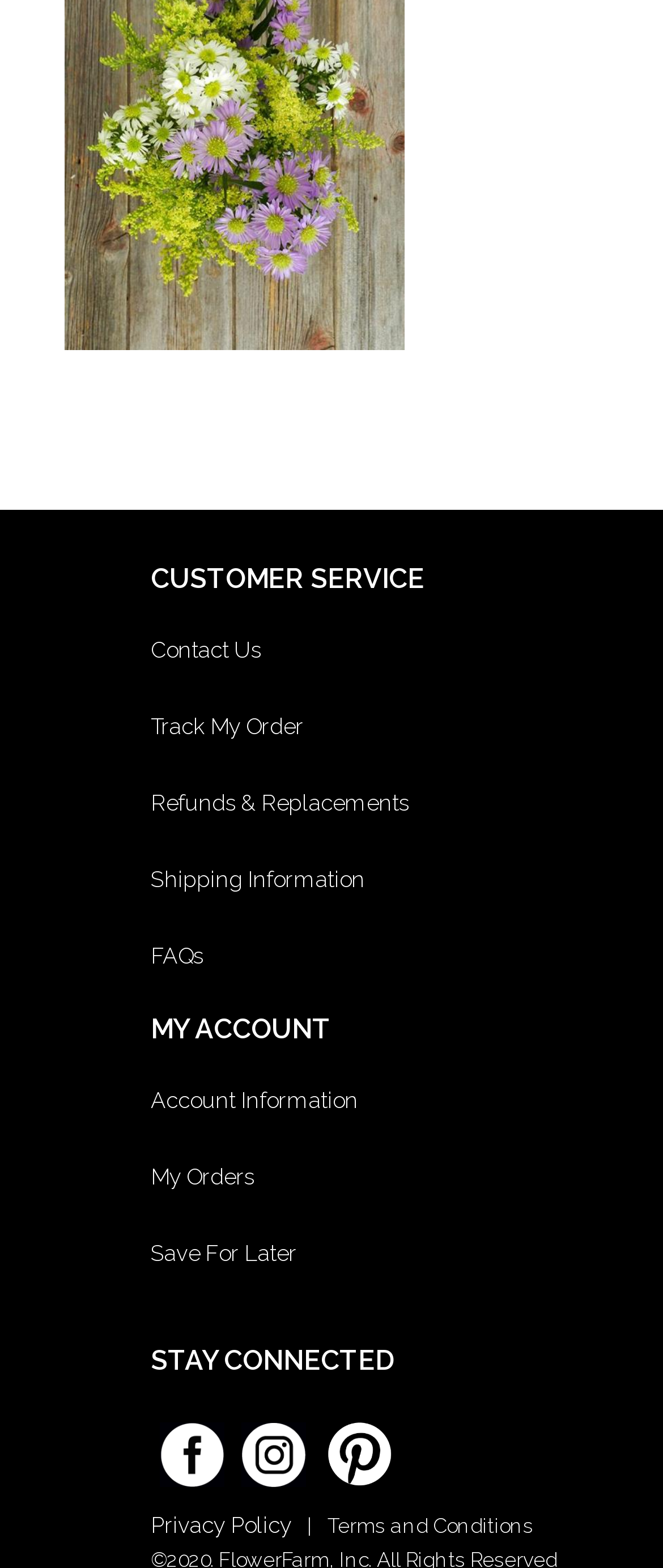Please locate the bounding box coordinates of the element that should be clicked to achieve the given instruction: "Select 2021".

None